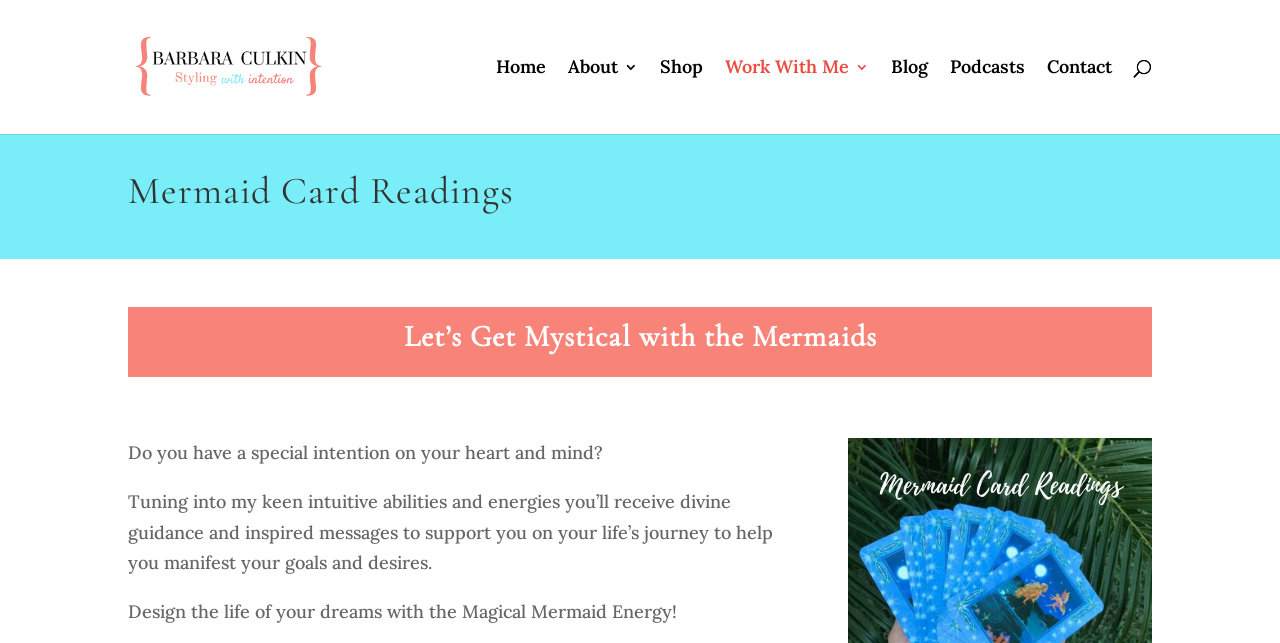Please give a succinct answer to the question in one word or phrase:
How many navigation links are there?

7